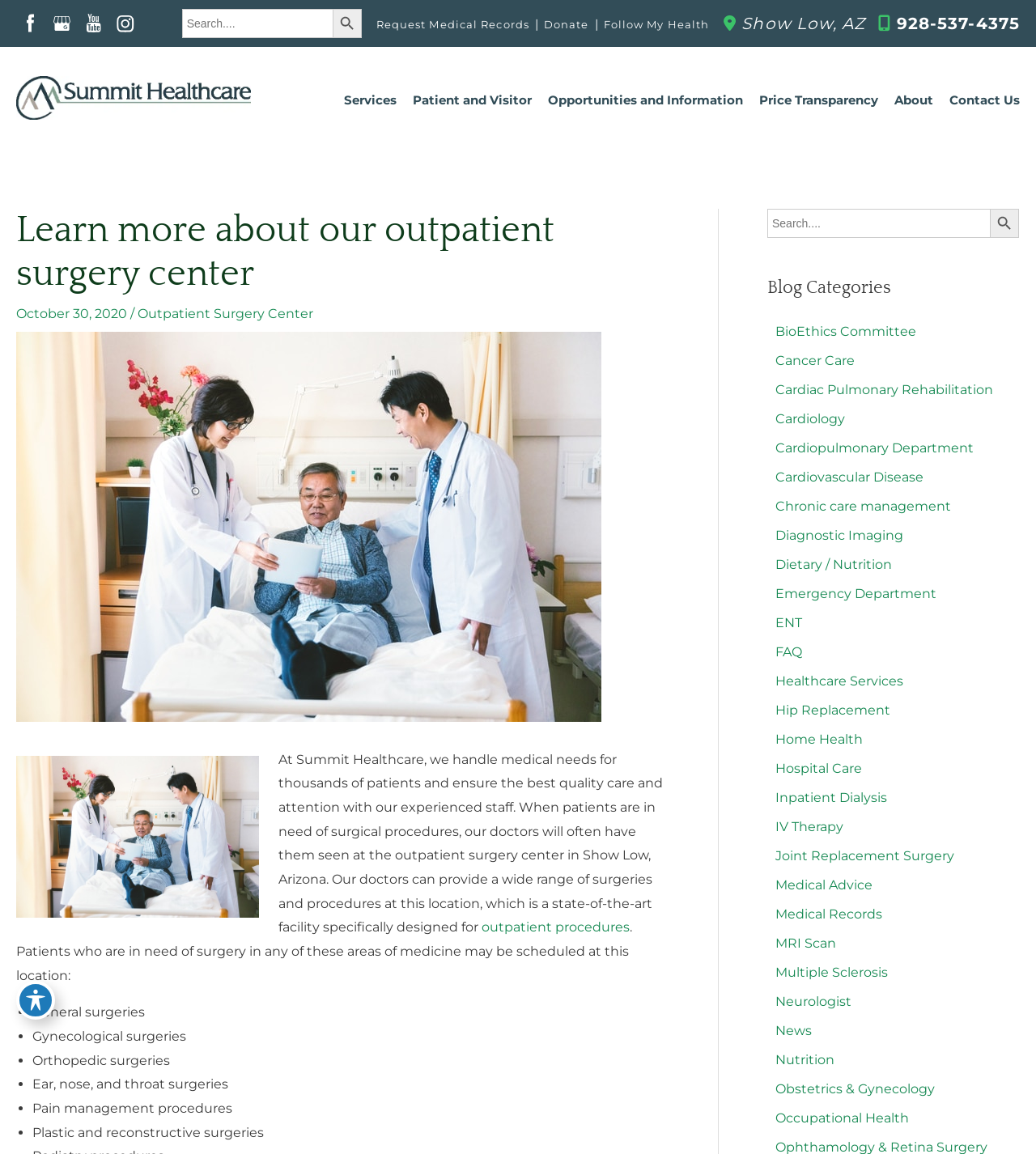By analyzing the image, answer the following question with a detailed response: What is the location of the outpatient surgery center?

I found the answer by reading the text in the main content area, which mentions that the outpatient surgery center is located in Show Low, Arizona.